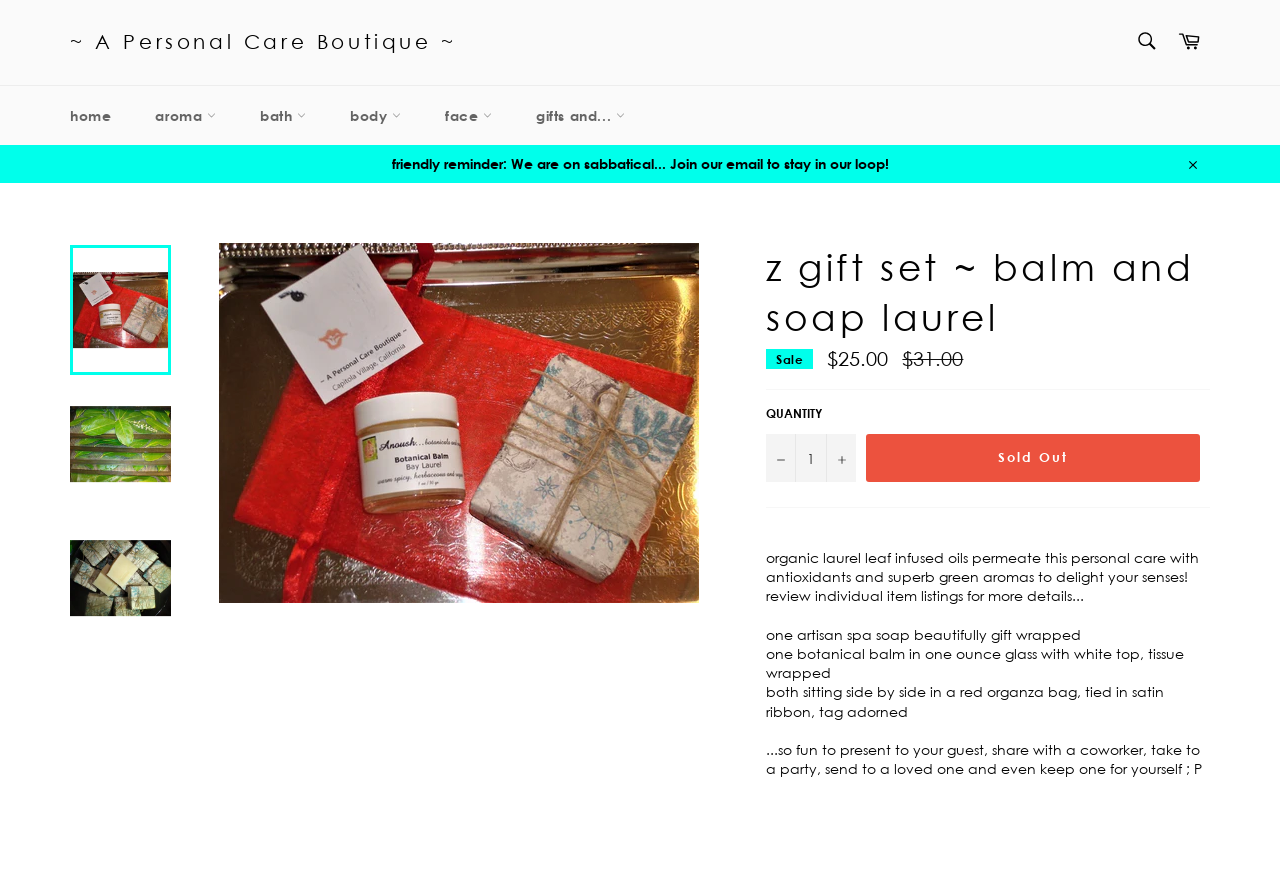What is the current status of the 'Add to Cart' button?
Answer the question in as much detail as possible.

I found the answer by looking at the button with the text 'Sold Out' which is located near the quantity input field, indicating that the item is currently out of stock.